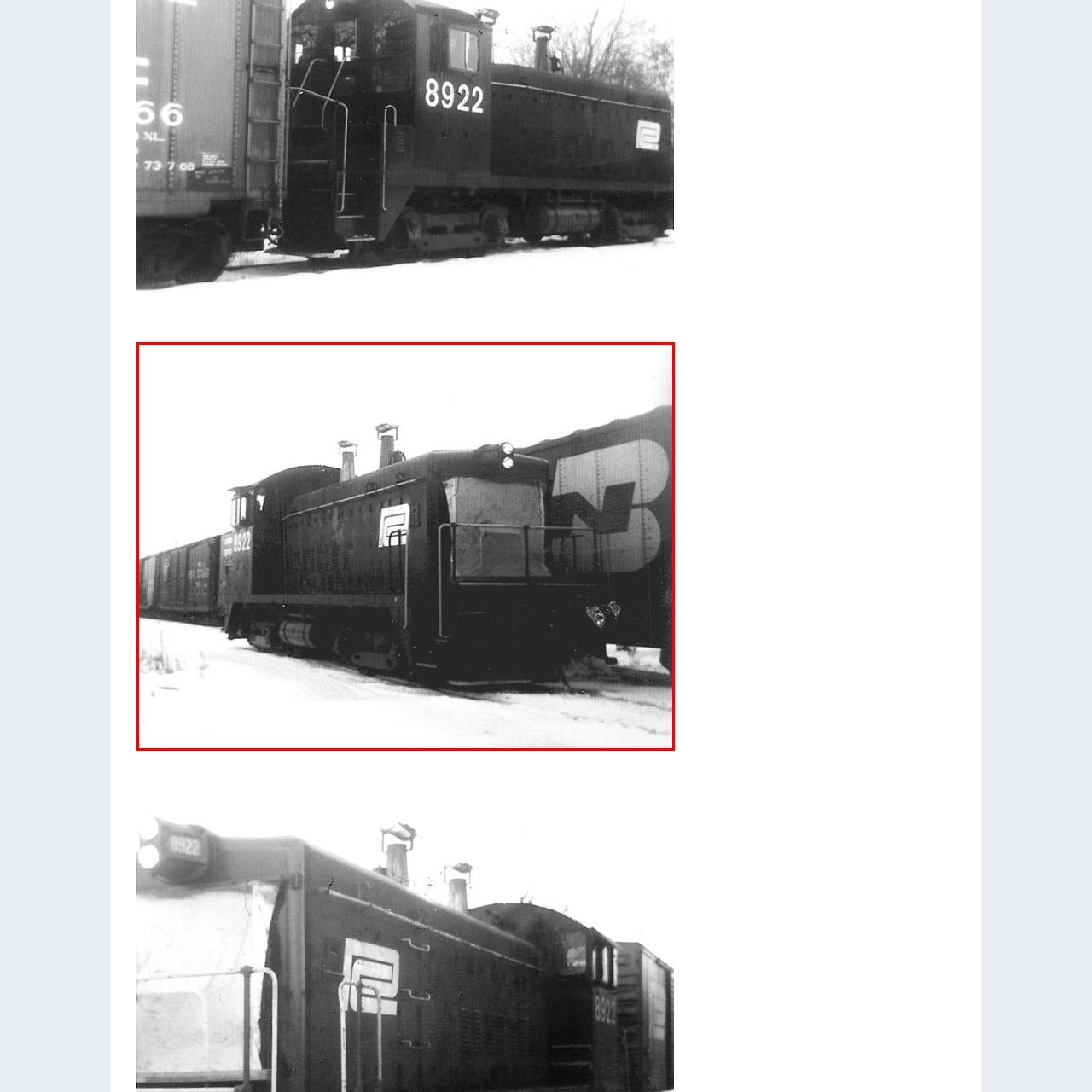Study the image enclosed in red and provide a single-word or short-phrase answer: What is the affiliation of the freight car in the background?

Penn Central system